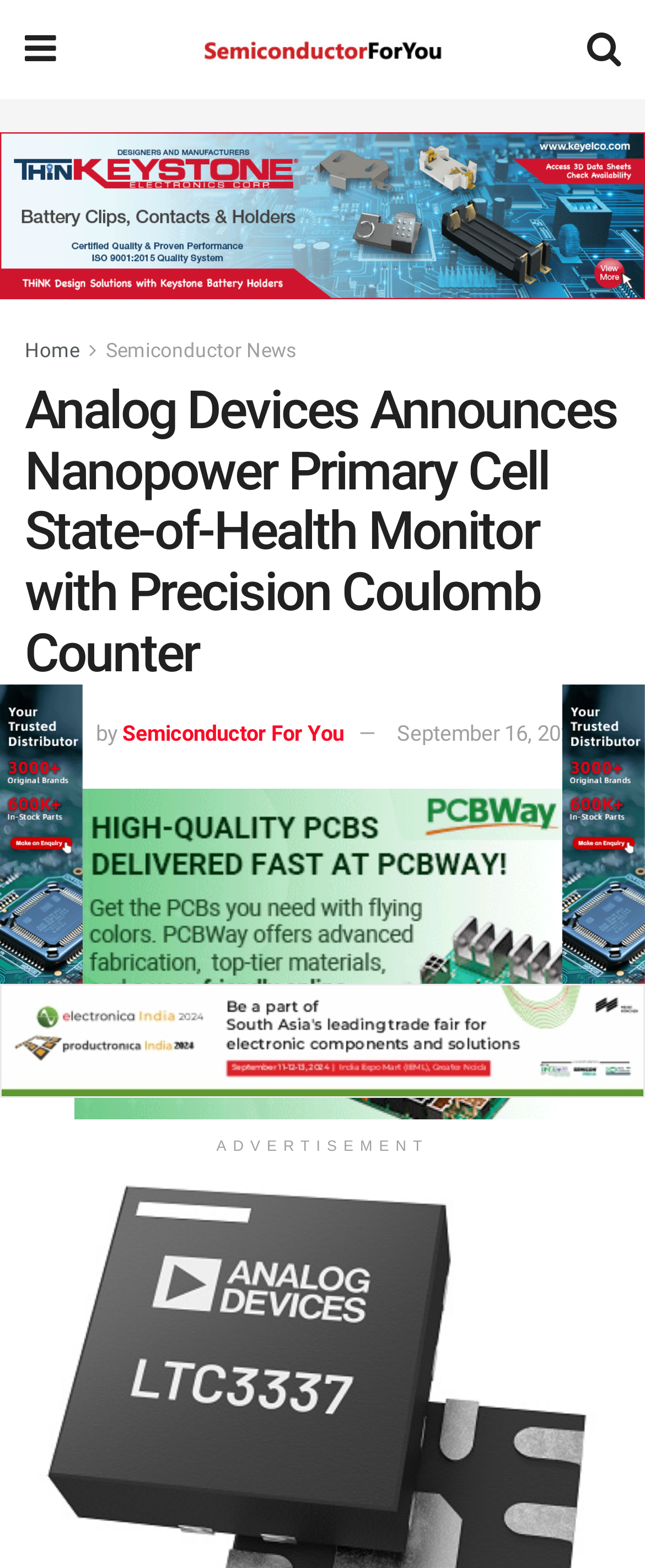What is the purpose of the icon with code ''?
Respond to the question with a single word or phrase according to the image.

Unknown